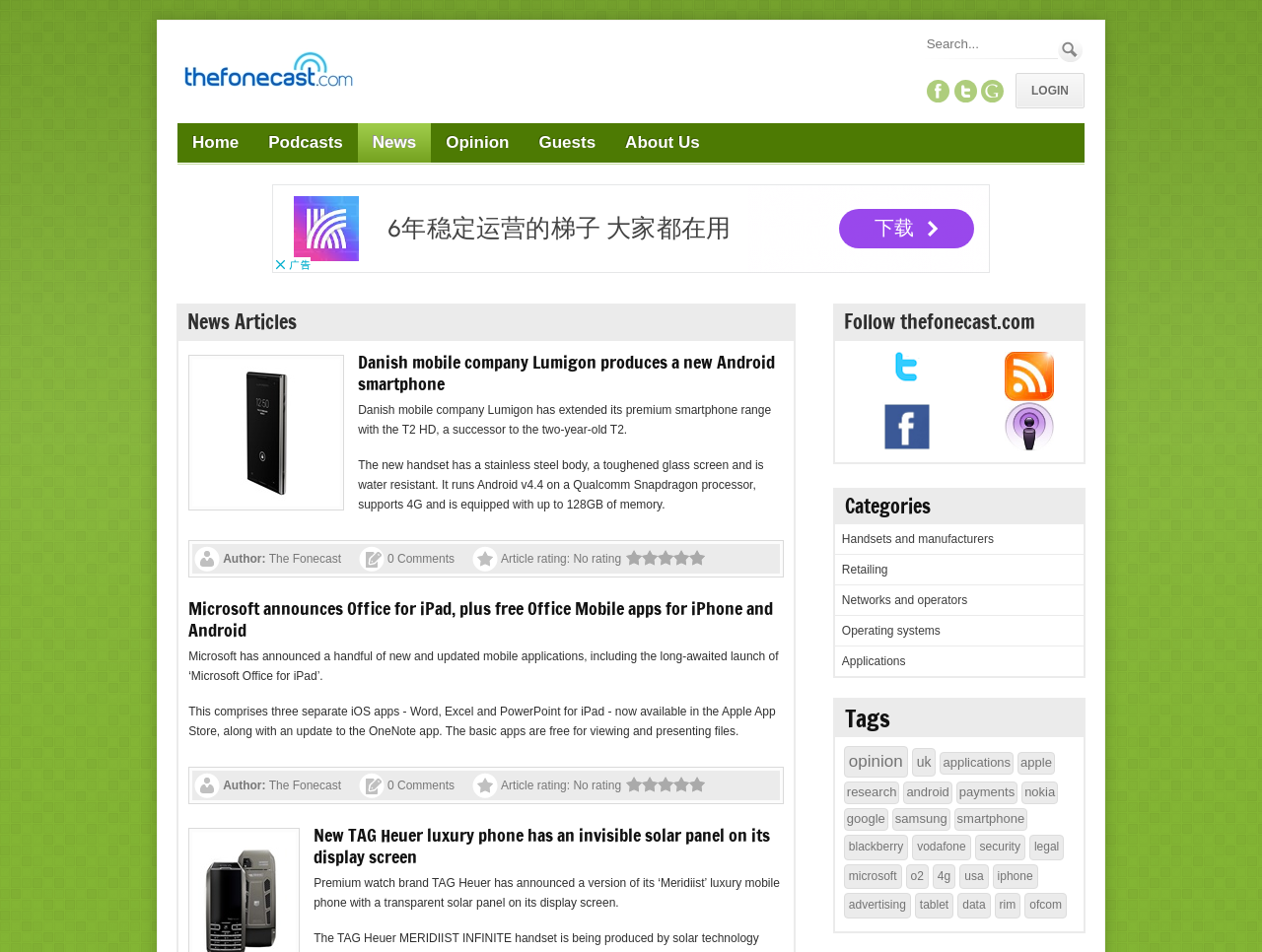Provide a comprehensive caption for the webpage.

The webpage is a news website focused on the UK mobile phone industry. At the top, there is a logo and a search bar with a "Clear search text" and "Search" button. To the right of the search bar, there are links to "LOGIN" and social media platforms like Facebook, Twitter, and Google.

Below the search bar, there is a navigation menu with links to "Home", "Podcasts", "News", "Opinion", "Guests", and "About Us". 

The main content of the webpage is divided into three sections. The first section is a news article with a heading "News Articles" and features a list of news stories. Each news story has a heading, a brief summary, and a link to read more. The first news story is about a Danish mobile company, Lumigon, producing a new Android smartphone. The second news story is about Microsoft announcing Office for iPad, and the third news story is about a new TAG Heuer luxury phone with an invisible solar panel on its display screen.

To the right of the news articles, there is a section with headings "Follow thefonecast.com" and "Categories". The "Follow thefonecast.com" section has links to Twitter, RSS podcast feed, Facebook, and iTunes. The "Categories" section has links to various categories like "Handsets and manufacturers", "Retailing", "Networks and operators", and more.

At the bottom of the webpage, there is a section with headings "Tags" and a list of tags like "opinion", "uk", "applications", "apple", and more.